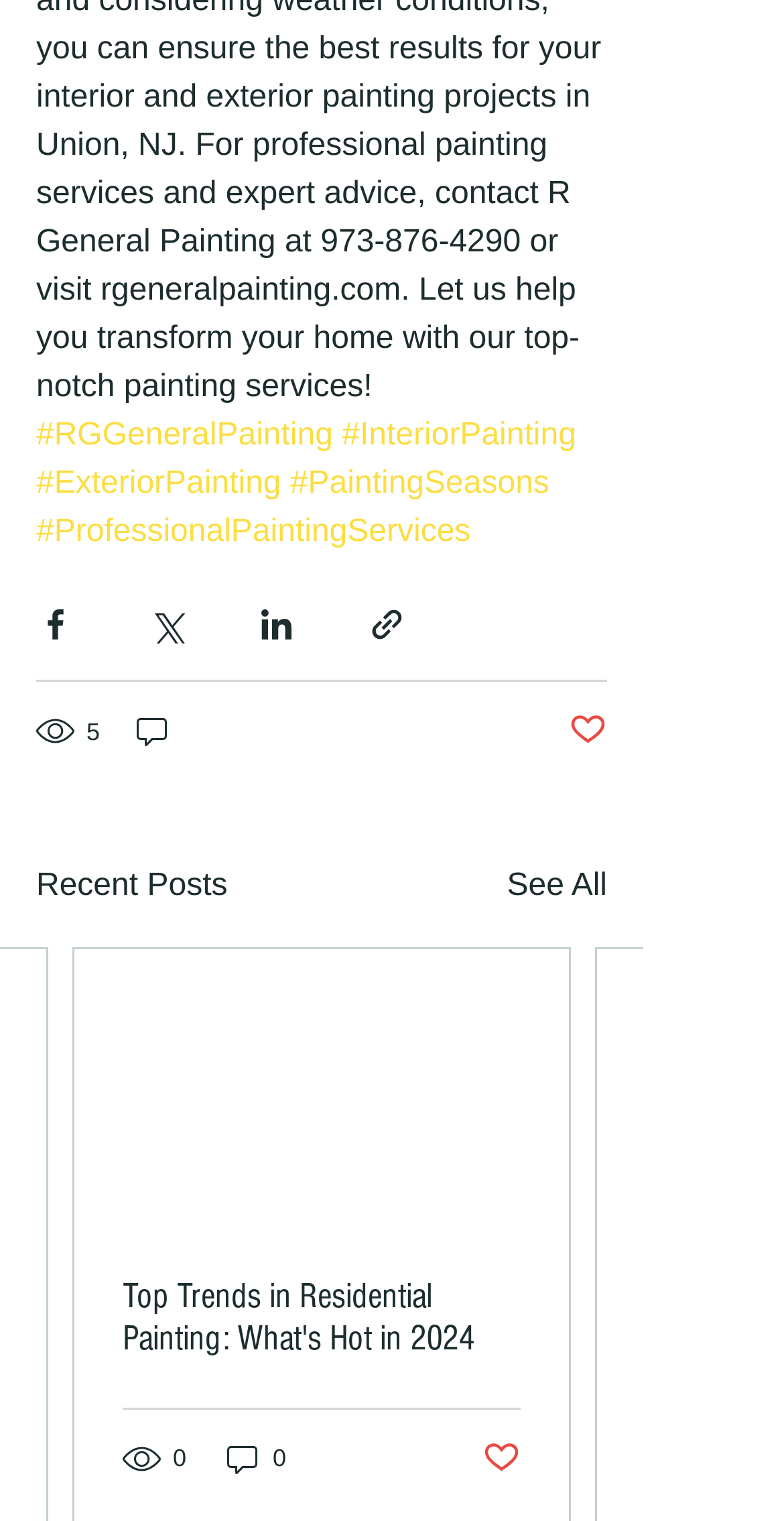Locate the bounding box coordinates of the segment that needs to be clicked to meet this instruction: "Toggle navigation".

None